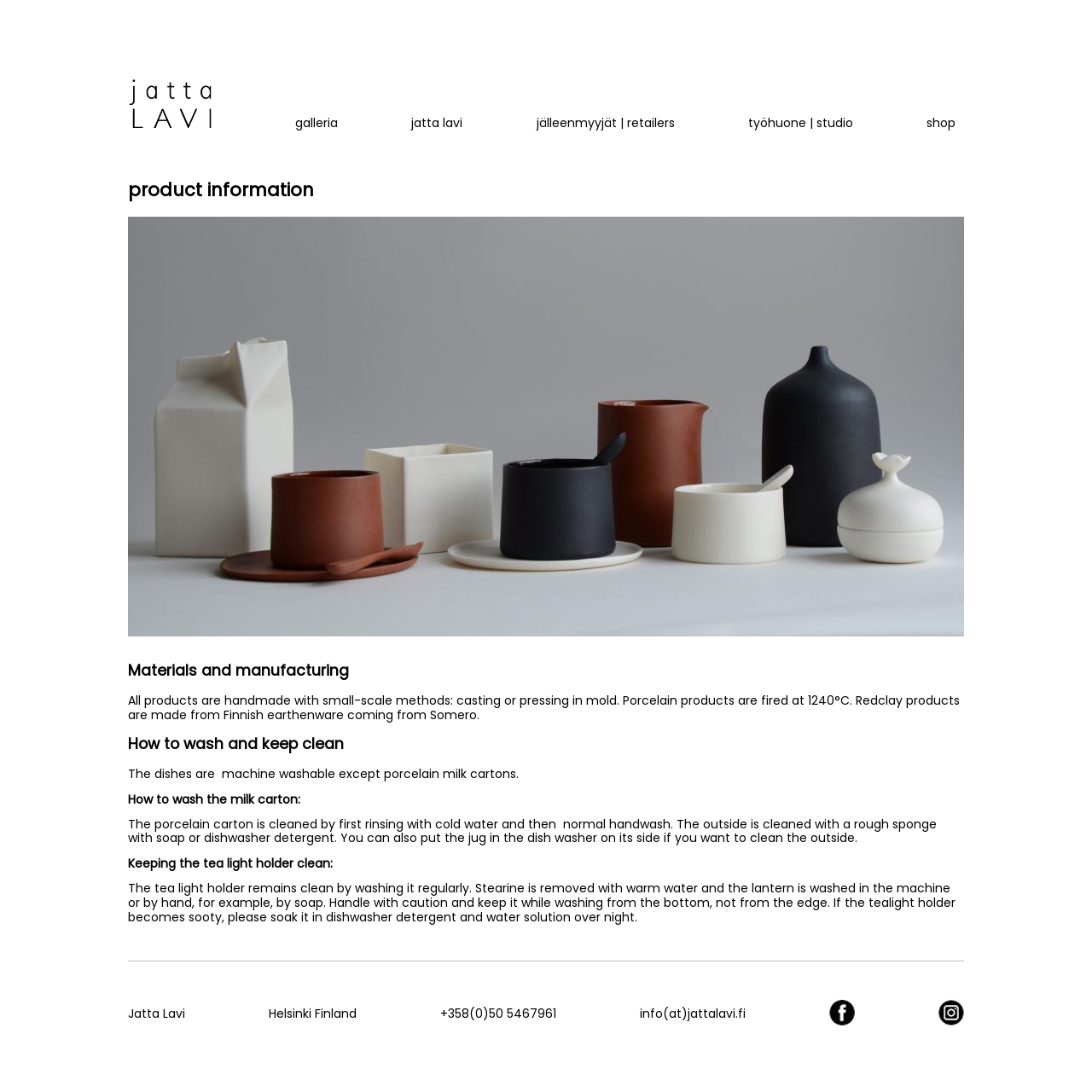Bounding box coordinates should be in the format (top-left x, top-left y, bottom-right x, bottom-right y) and all values should be floating point numbers between 0 and 1. Determine the bounding box coordinate for the UI element described as: parent_node: galleria

[0.117, 0.069, 0.27, 0.123]